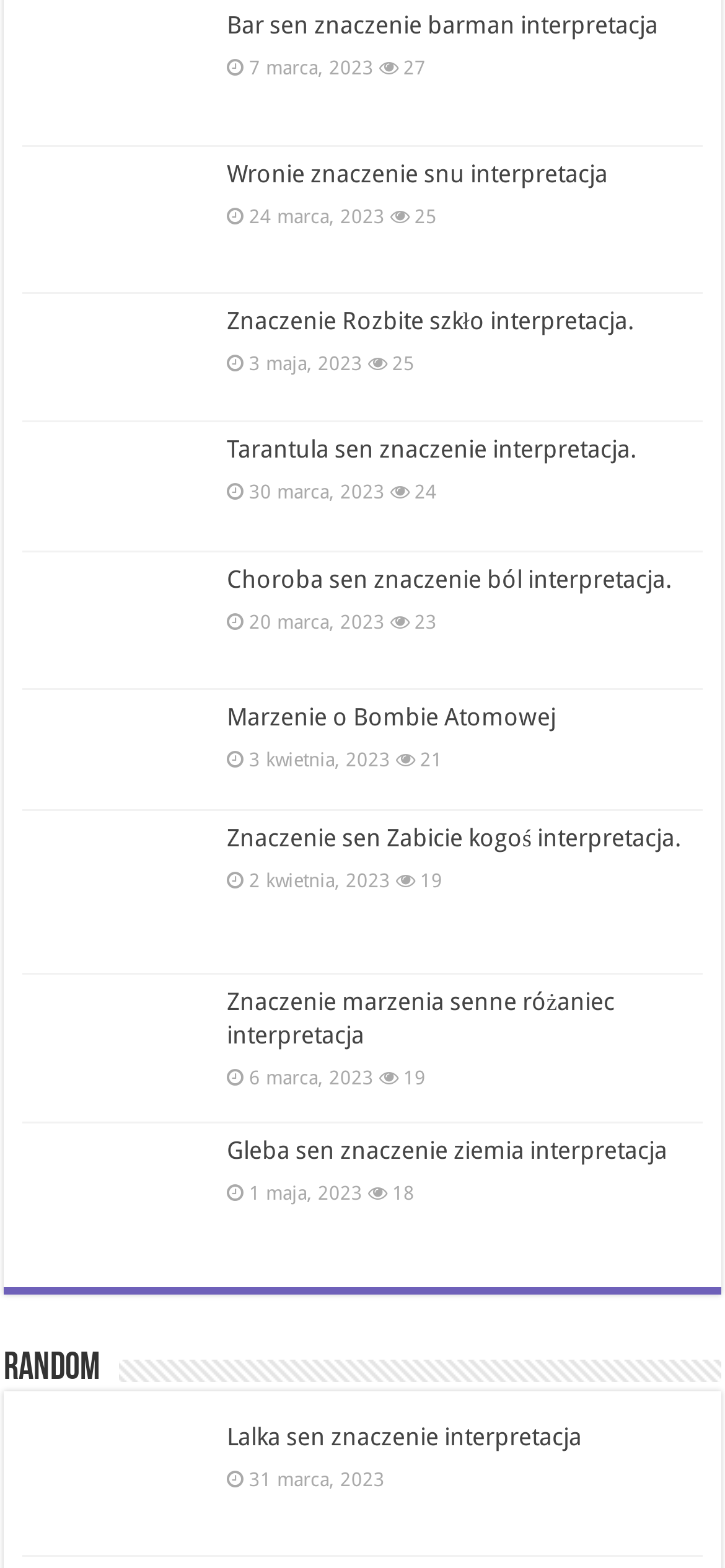Determine the bounding box coordinates for the area that needs to be clicked to fulfill this task: "Read about Dream Meaning Broken Glass Interpretation". The coordinates must be given as four float numbers between 0 and 1, i.e., [left, top, right, bottom].

[0.031, 0.195, 0.287, 0.261]